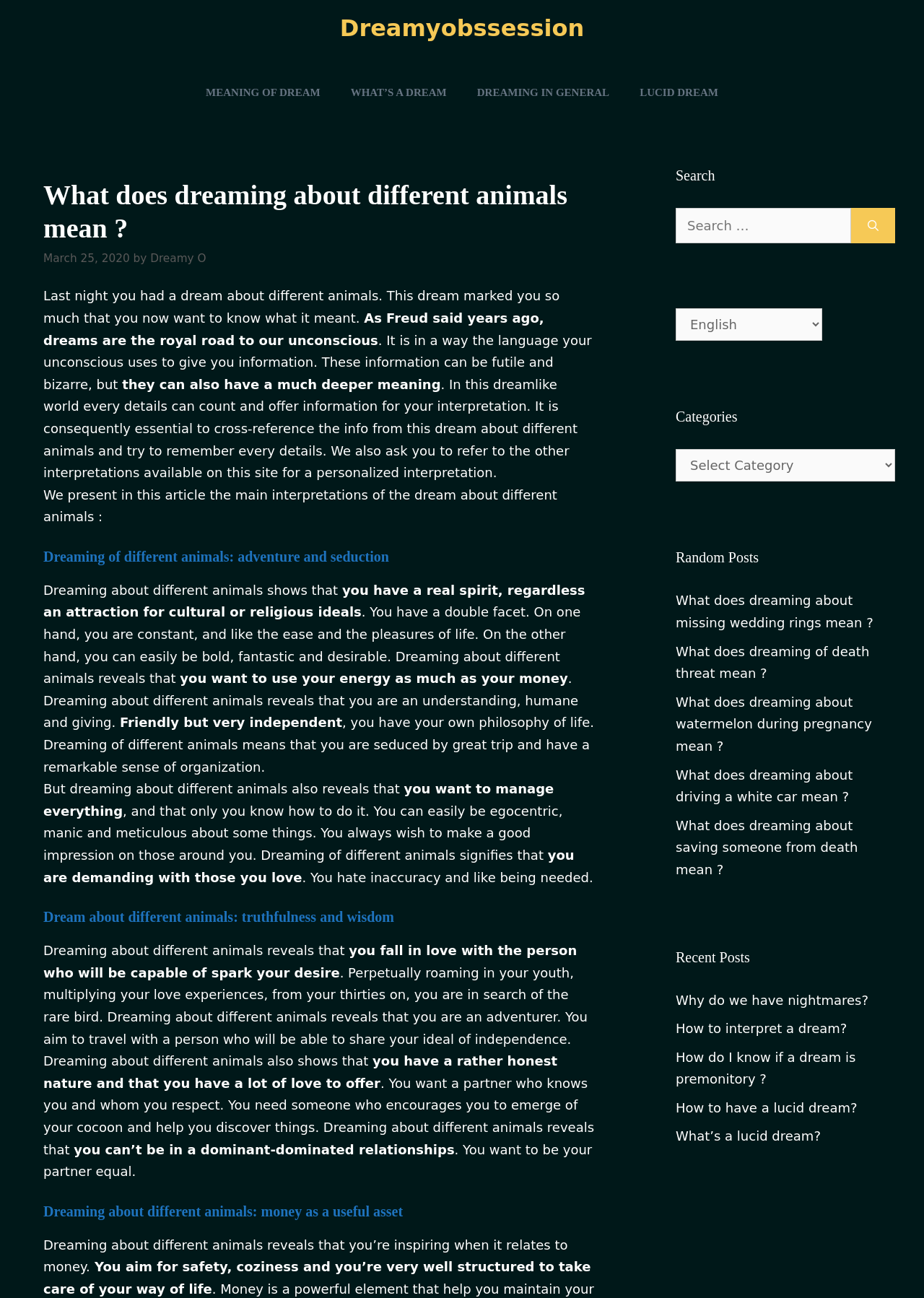What is the category of the article 'What does dreaming about missing wedding rings mean?'?
From the screenshot, supply a one-word or short-phrase answer.

Dream meanings